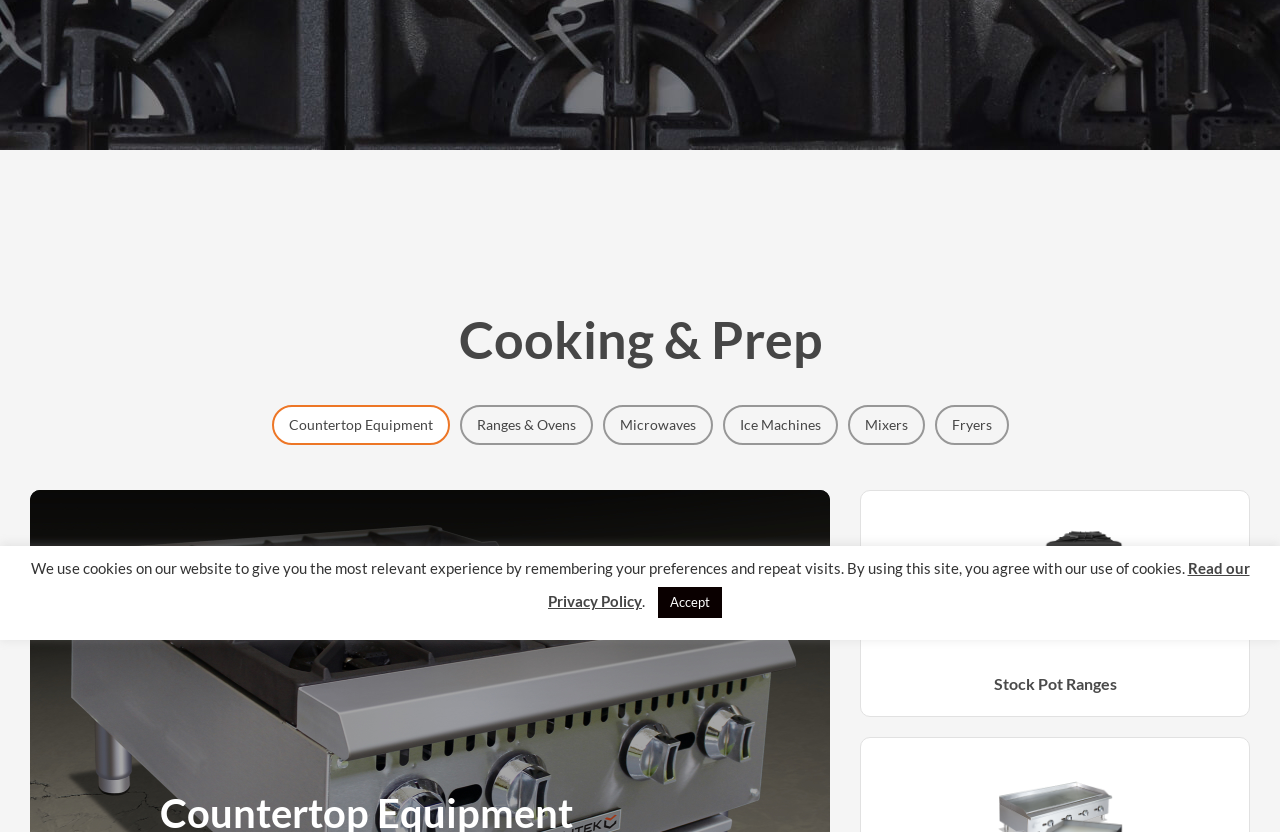Find the bounding box coordinates for the UI element that matches this description: "Read our Privacy Policy".

[0.428, 0.672, 0.976, 0.733]